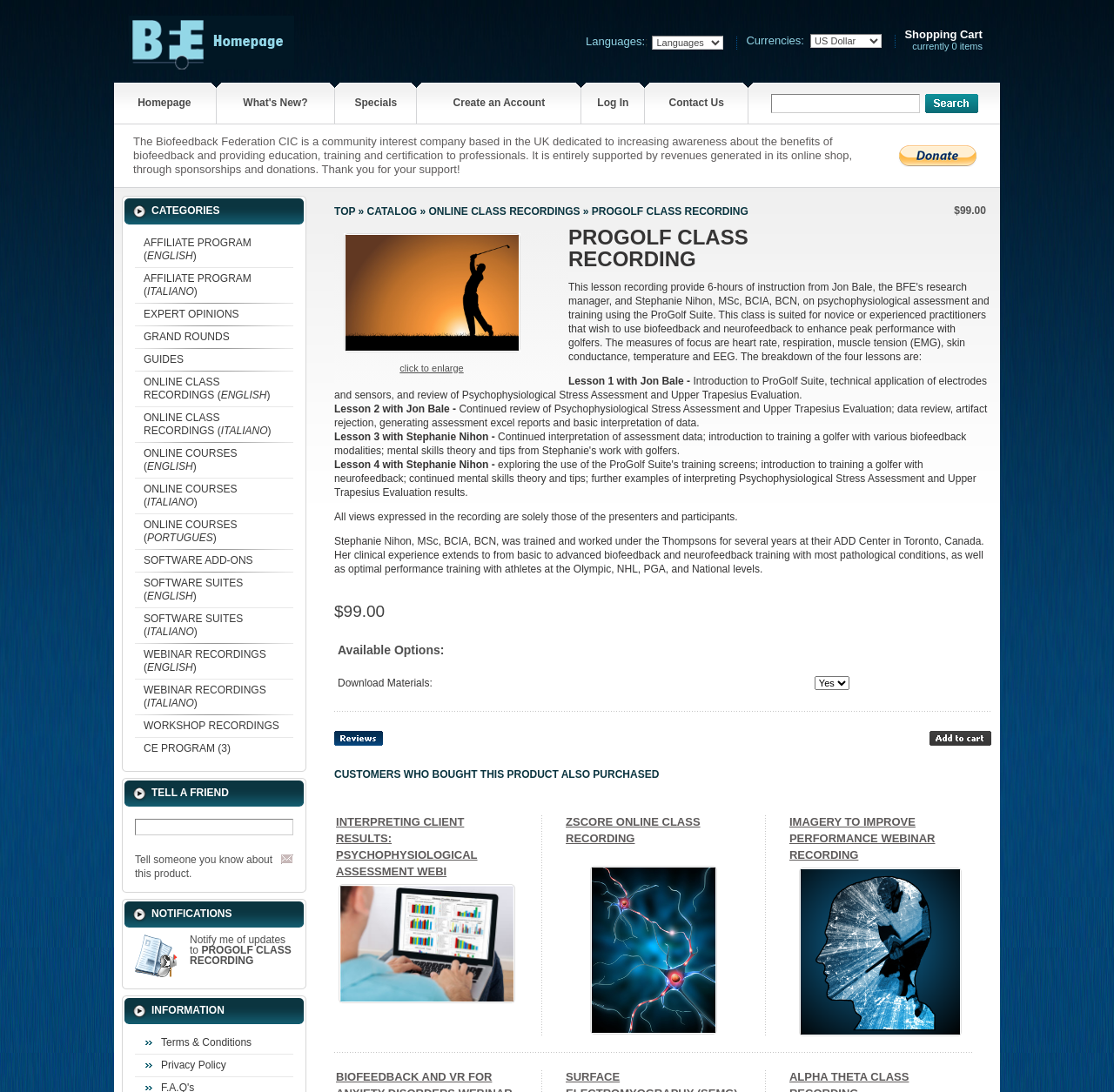What languages are supported for online courses?
Answer with a single word or phrase, using the screenshot for reference.

English, Italian, Portuguese